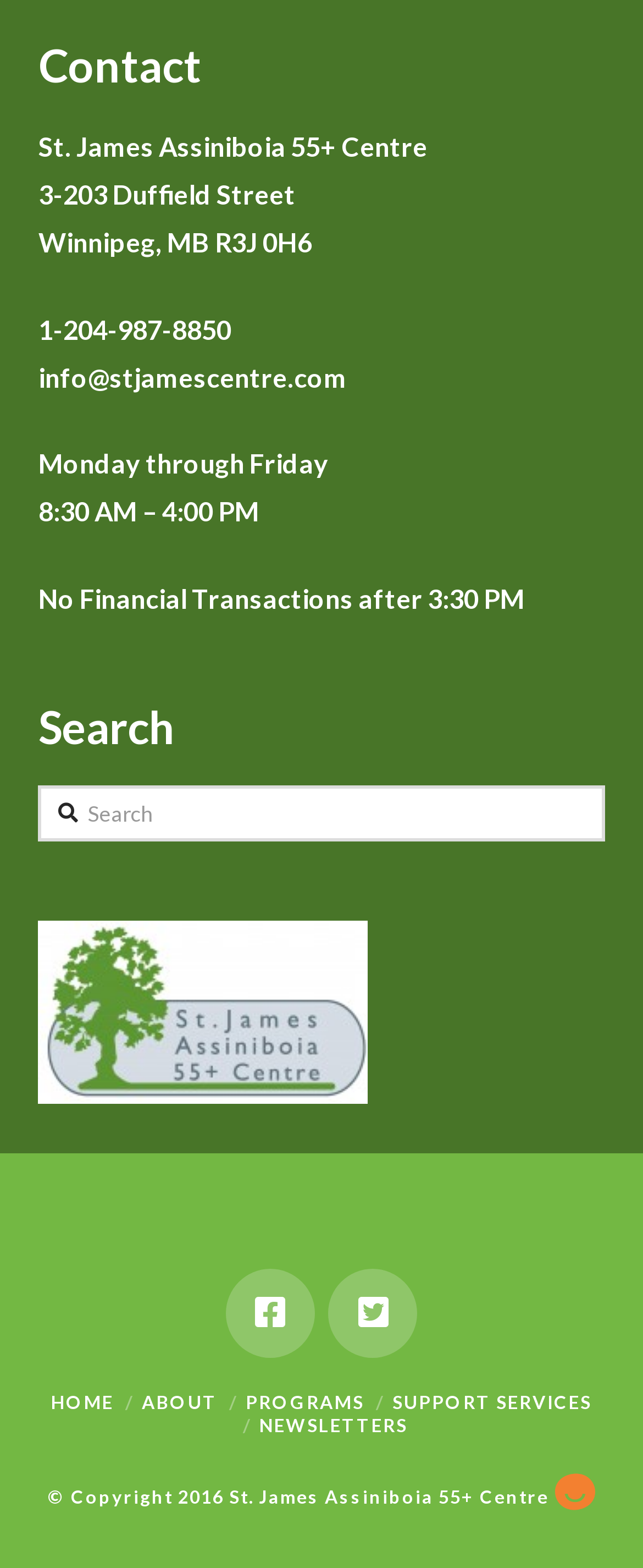Provide a one-word or short-phrase response to the question:
What is the address of St. James Assiniboia 55+ Centre?

3-203 Duffield Street